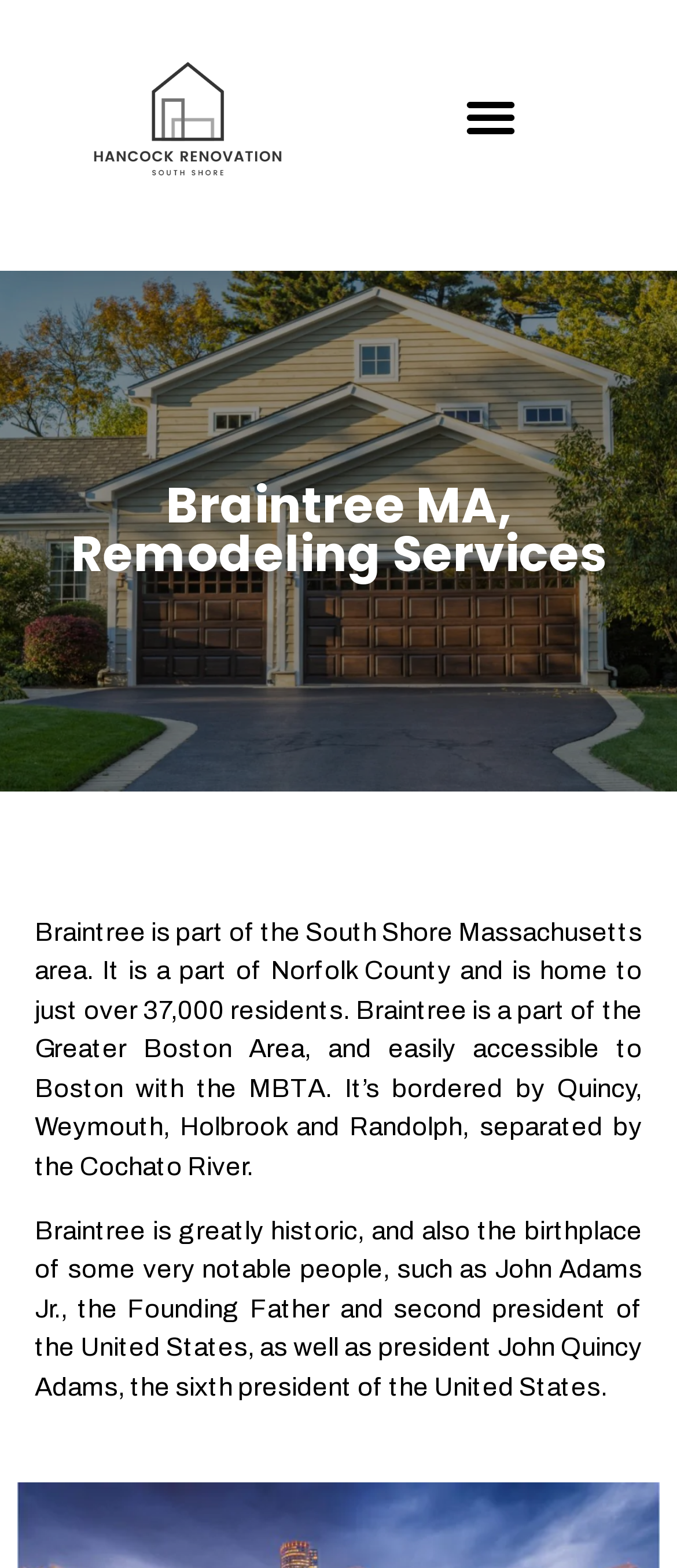Identify the text that serves as the heading for the webpage and generate it.

Braintree MA, Remodeling Services